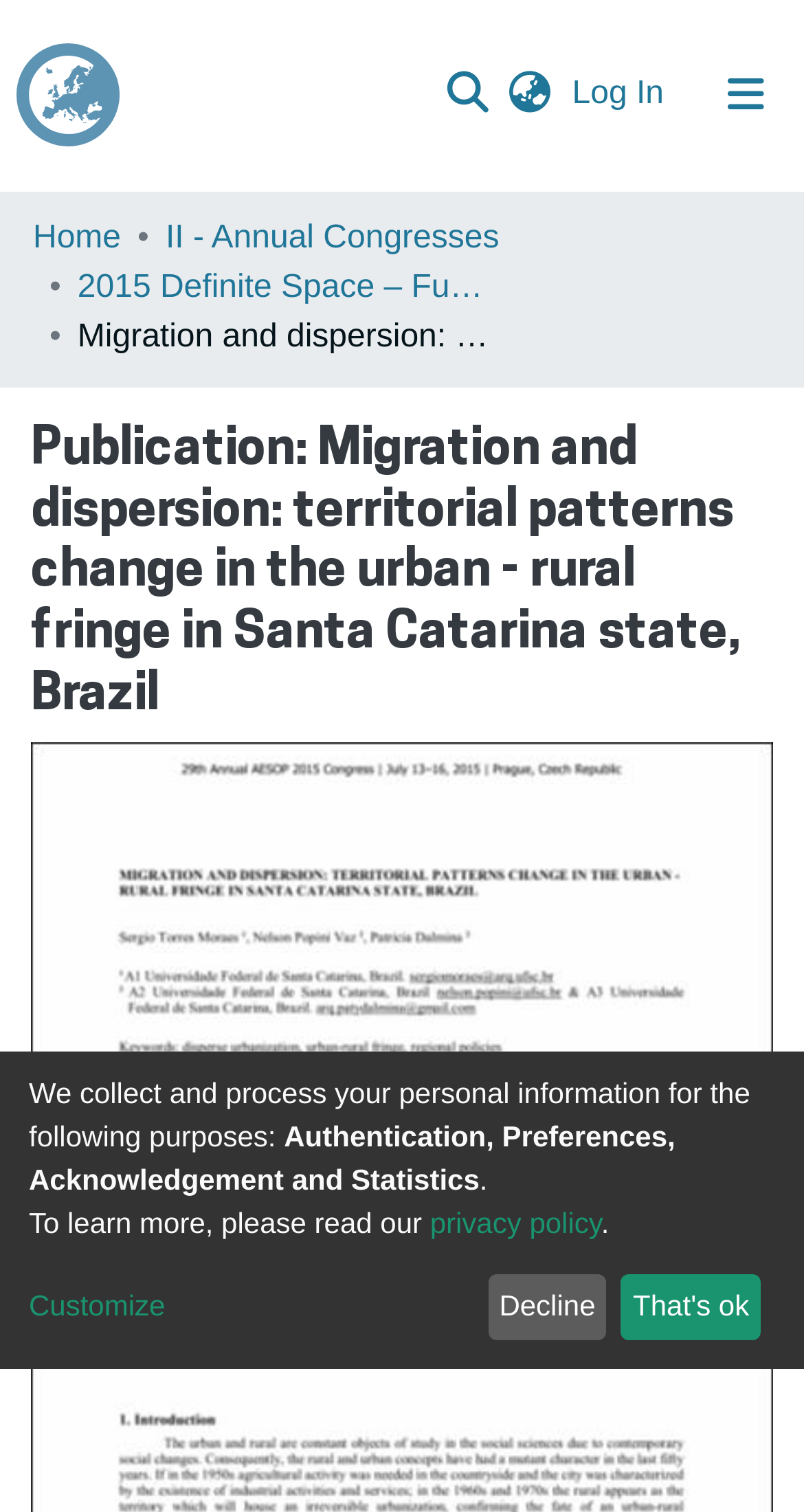Given the webpage screenshot and the description, determine the bounding box coordinates (top-left x, top-left y, bottom-right x, bottom-right y) that define the location of the UI element matching this description: Communities & Collections

[0.041, 0.127, 0.531, 0.181]